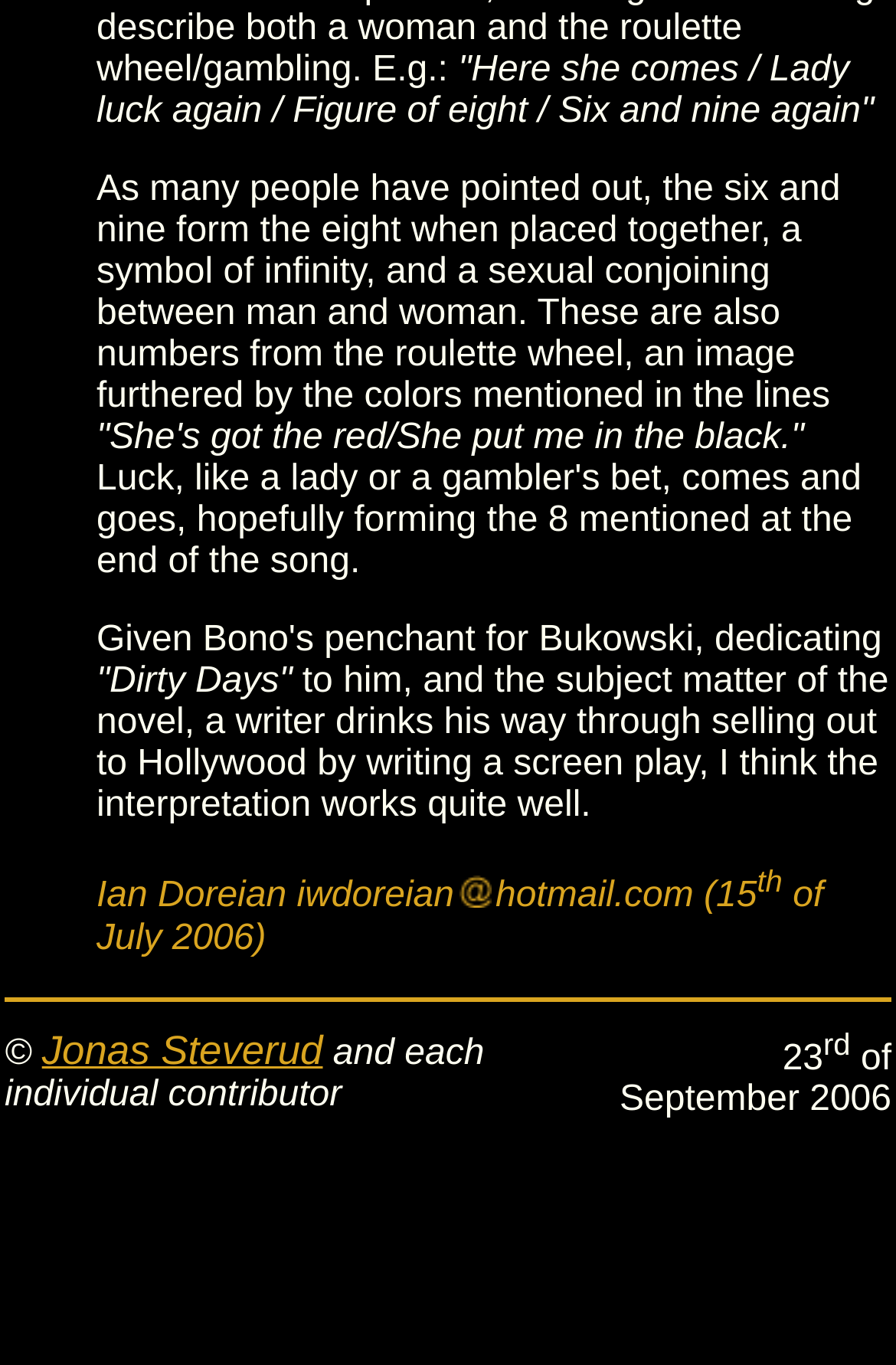Identify and provide the bounding box for the element described by: "Jonas Steverud".

[0.047, 0.752, 0.36, 0.786]